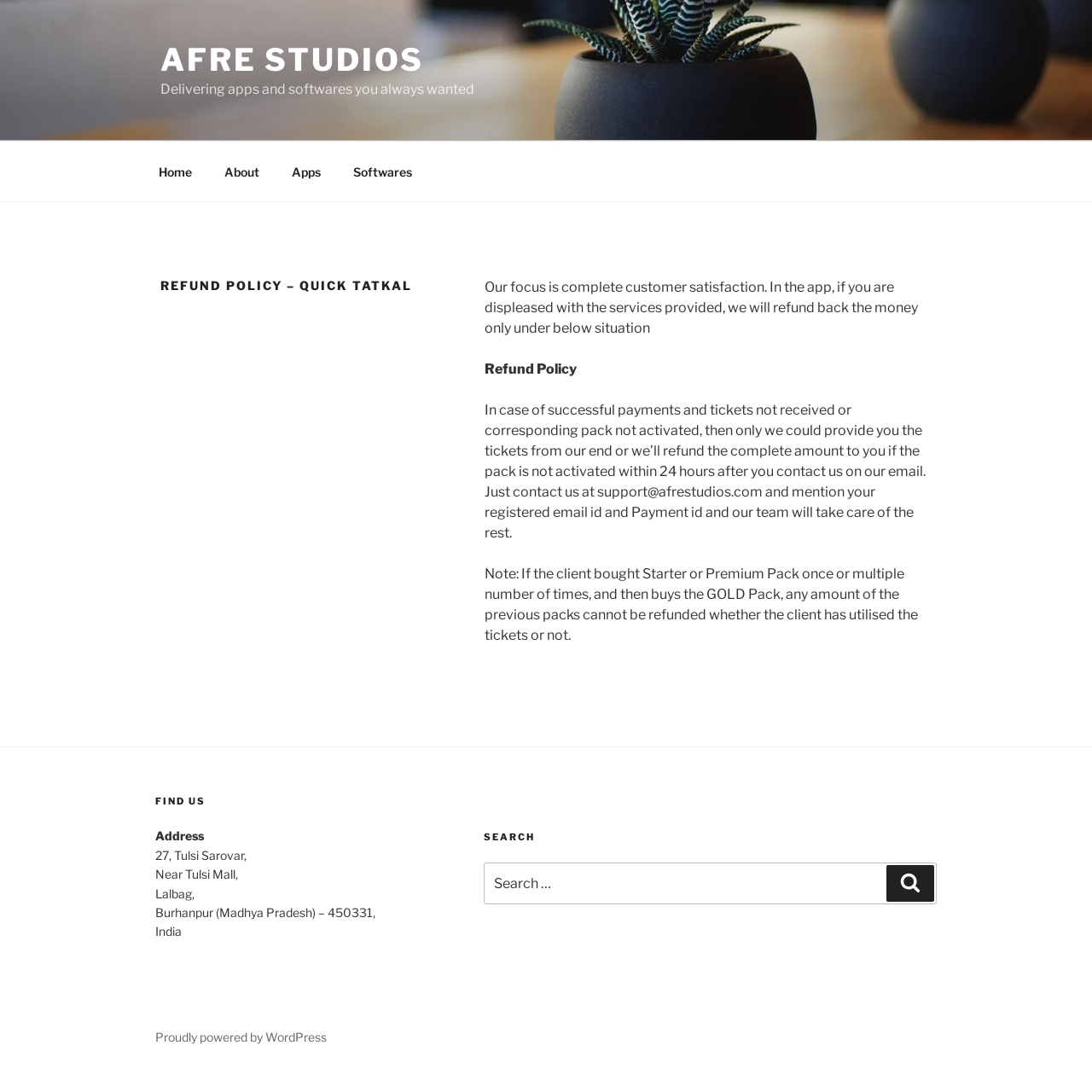Please locate the bounding box coordinates for the element that should be clicked to achieve the following instruction: "Click on the Home link". Ensure the coordinates are given as four float numbers between 0 and 1, i.e., [left, top, right, bottom].

[0.131, 0.138, 0.189, 0.176]